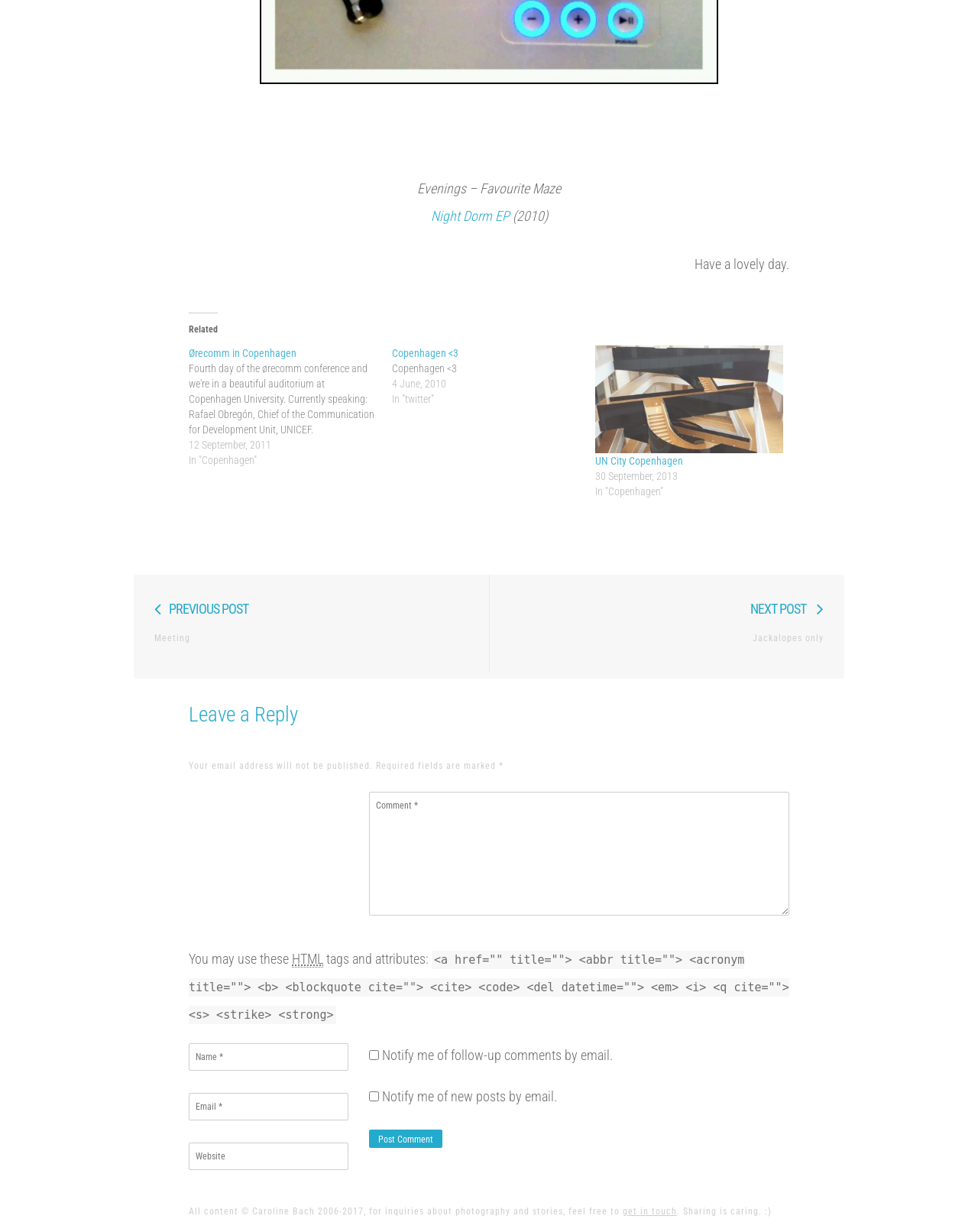Determine the coordinates of the bounding box for the clickable area needed to execute this instruction: "Click on the 'Ørecomm in Copenhagen' link".

[0.193, 0.28, 0.401, 0.38]